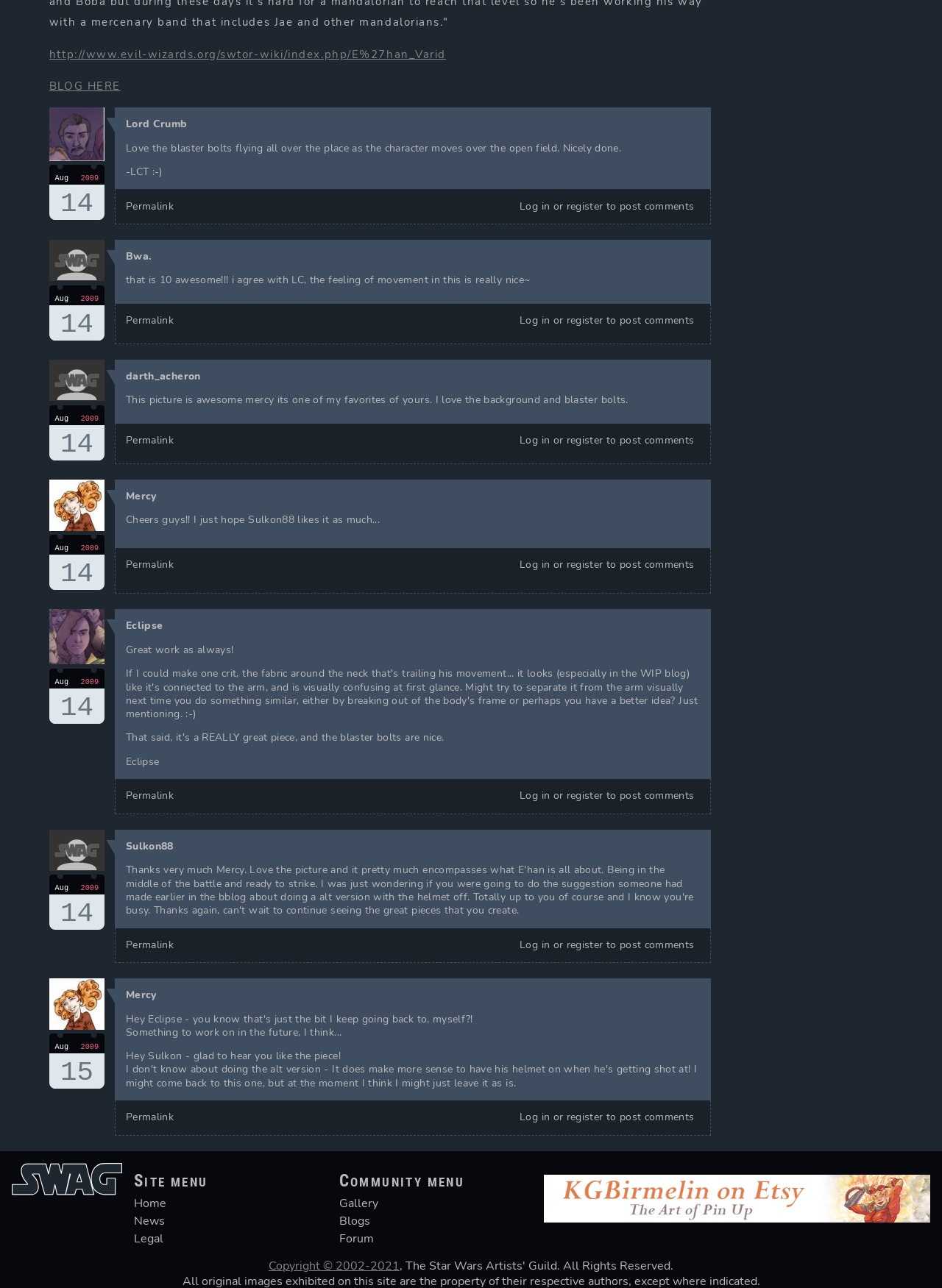What is the text of the link above the first article?
Based on the image, provide a one-word or brief-phrase response.

BLOG HERE